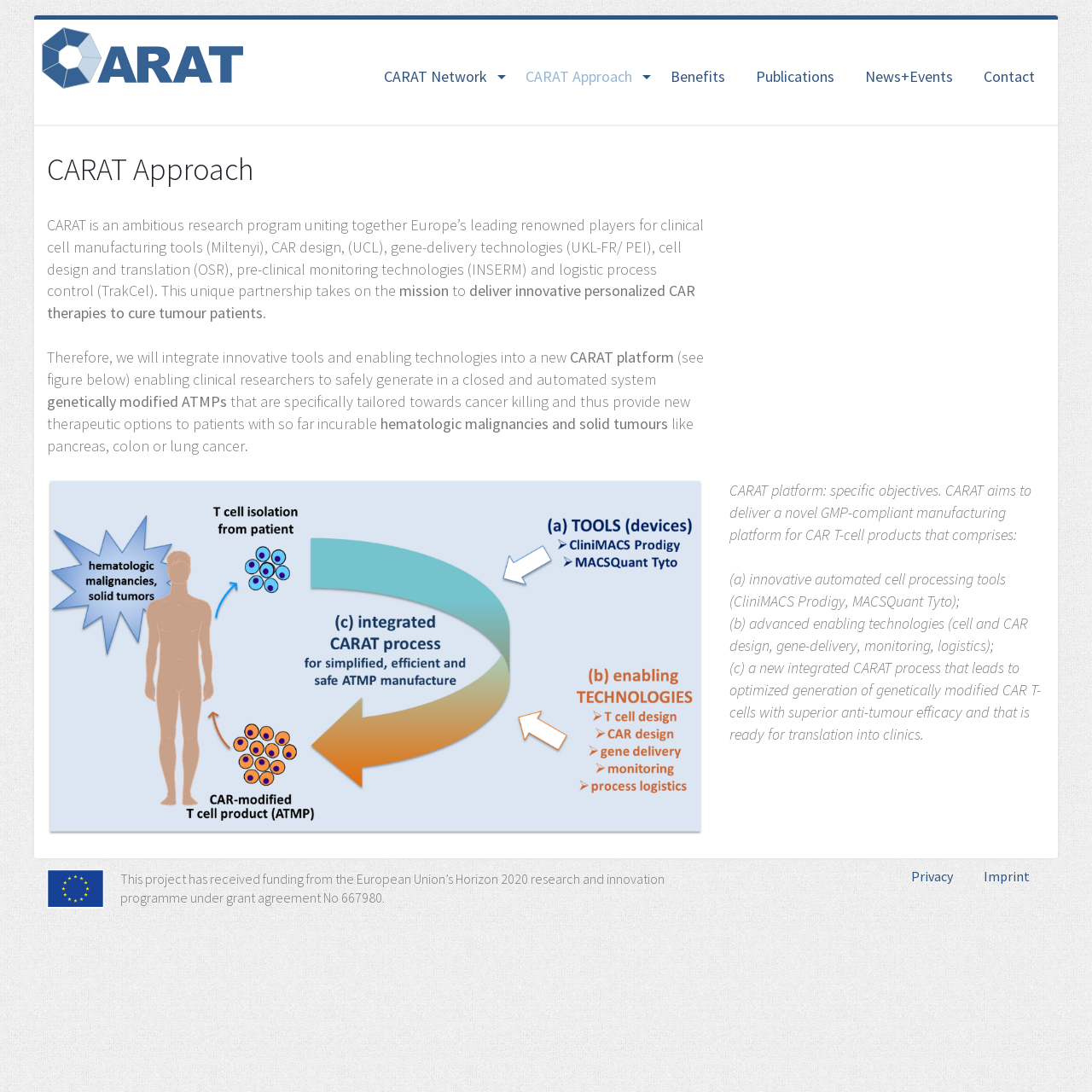Please provide the bounding box coordinates in the format (top-left x, top-left y, bottom-right x, bottom-right y). Remember, all values are floating point numbers between 0 and 1. What is the bounding box coordinate of the region described as: CARAT Approach

[0.467, 0.053, 0.6, 0.087]